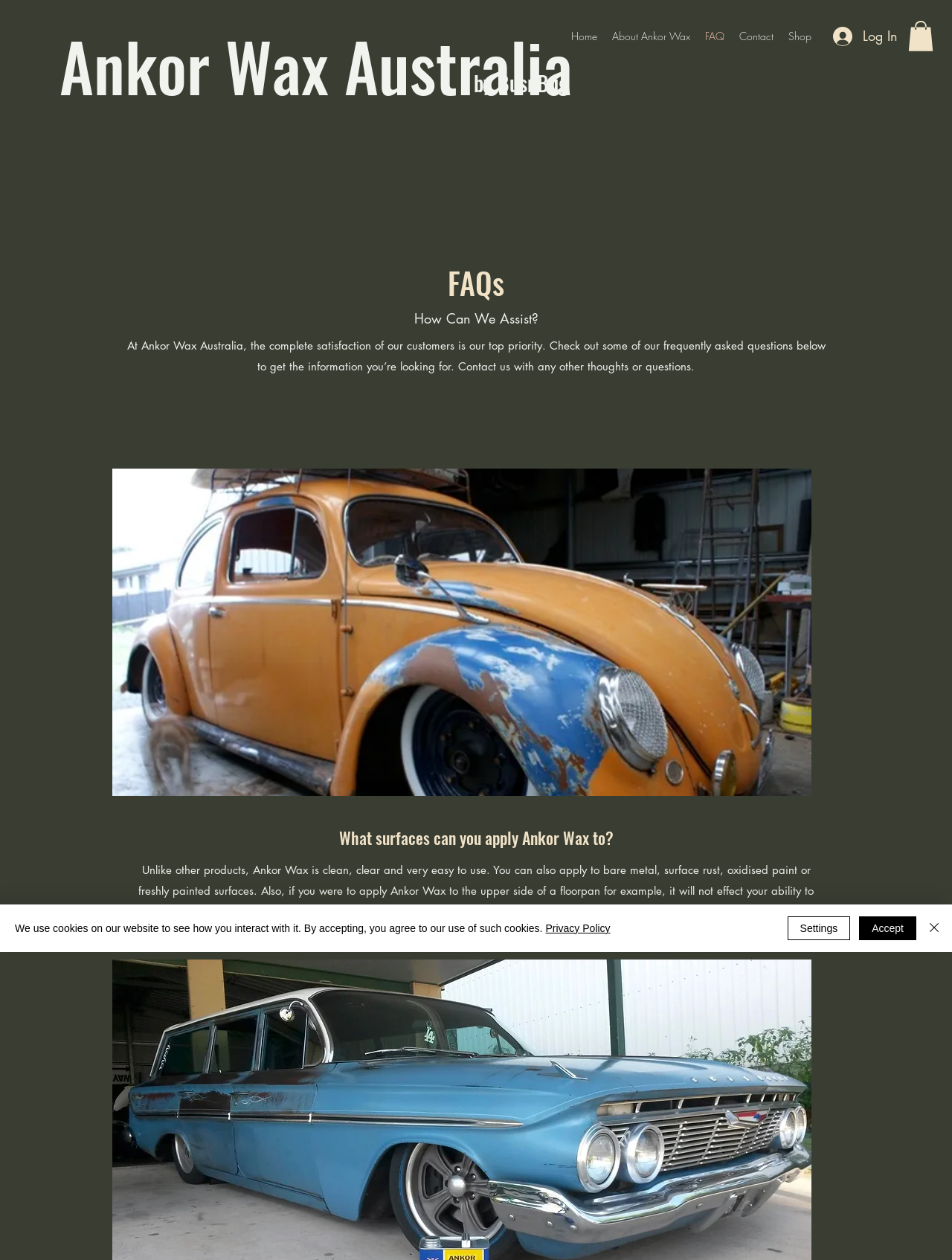Find and indicate the bounding box coordinates of the region you should select to follow the given instruction: "Click the Log In button".

[0.864, 0.016, 0.954, 0.042]